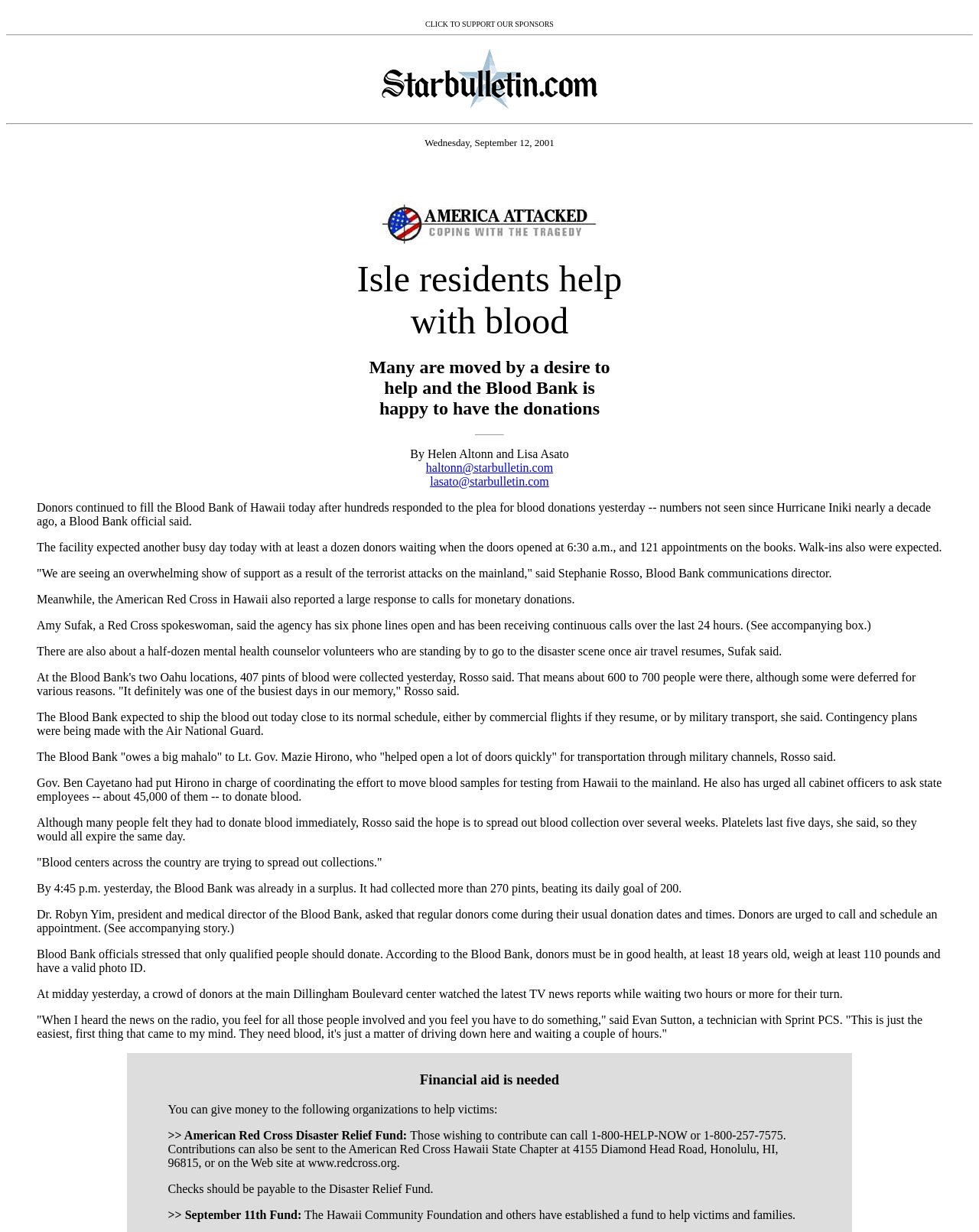Given the element description "haltonn@starbulletin.com" in the screenshot, predict the bounding box coordinates of that UI element.

[0.435, 0.374, 0.565, 0.385]